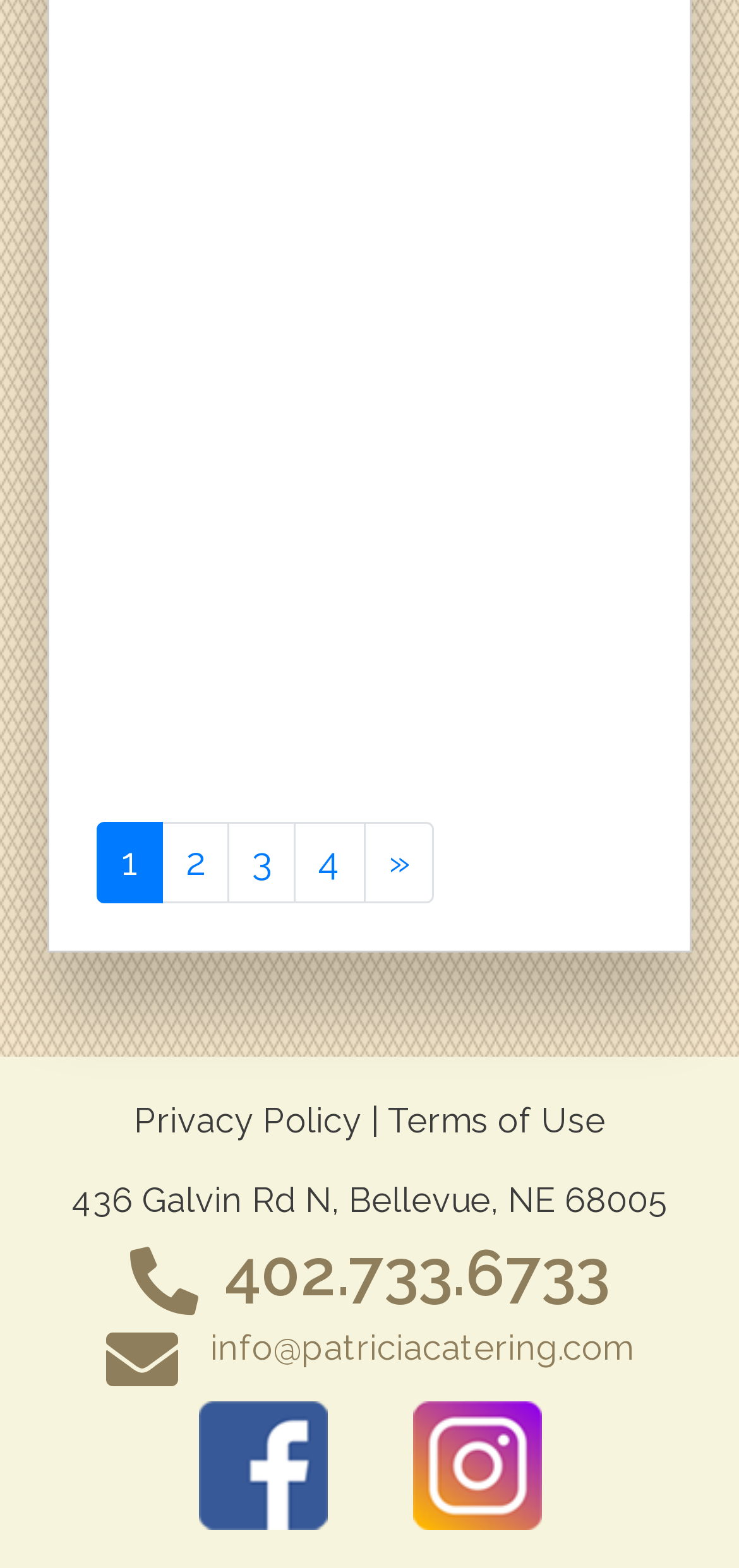What is the email address of Patricia Catering?
Use the information from the image to give a detailed answer to the question.

I found the email address by looking at the link element with the text ' info@patriciacatering.com' and its bounding box coordinates [0.144, 0.843, 0.856, 0.875] which contains the email address information.